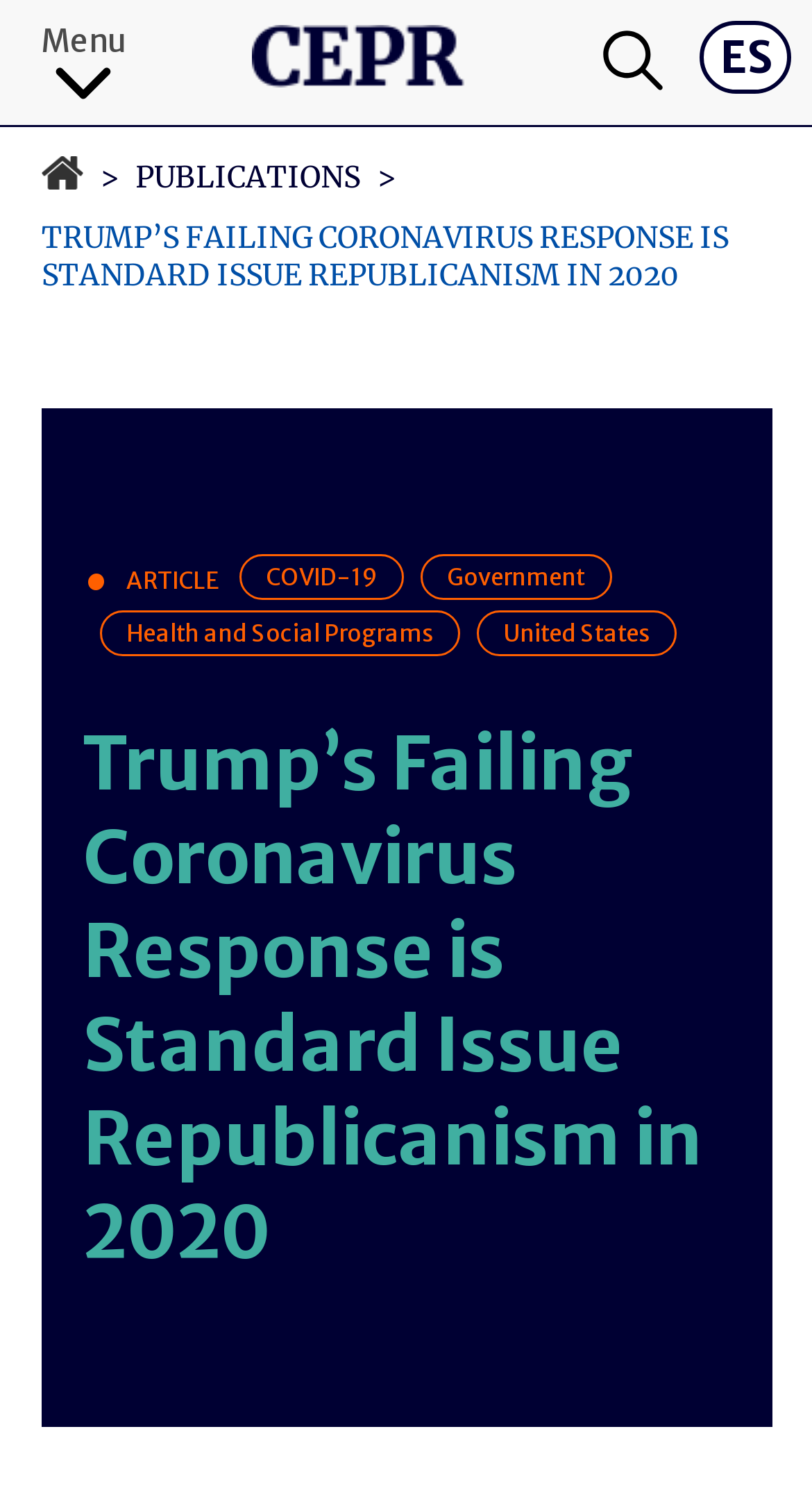Is there a menu on the webpage?
Give a comprehensive and detailed explanation for the question.

I determined the answer by looking at the top-left corner of the webpage, where I found a link with the text 'Menu'. This suggests that the webpage has a menu that can be accessed by clicking on this link.